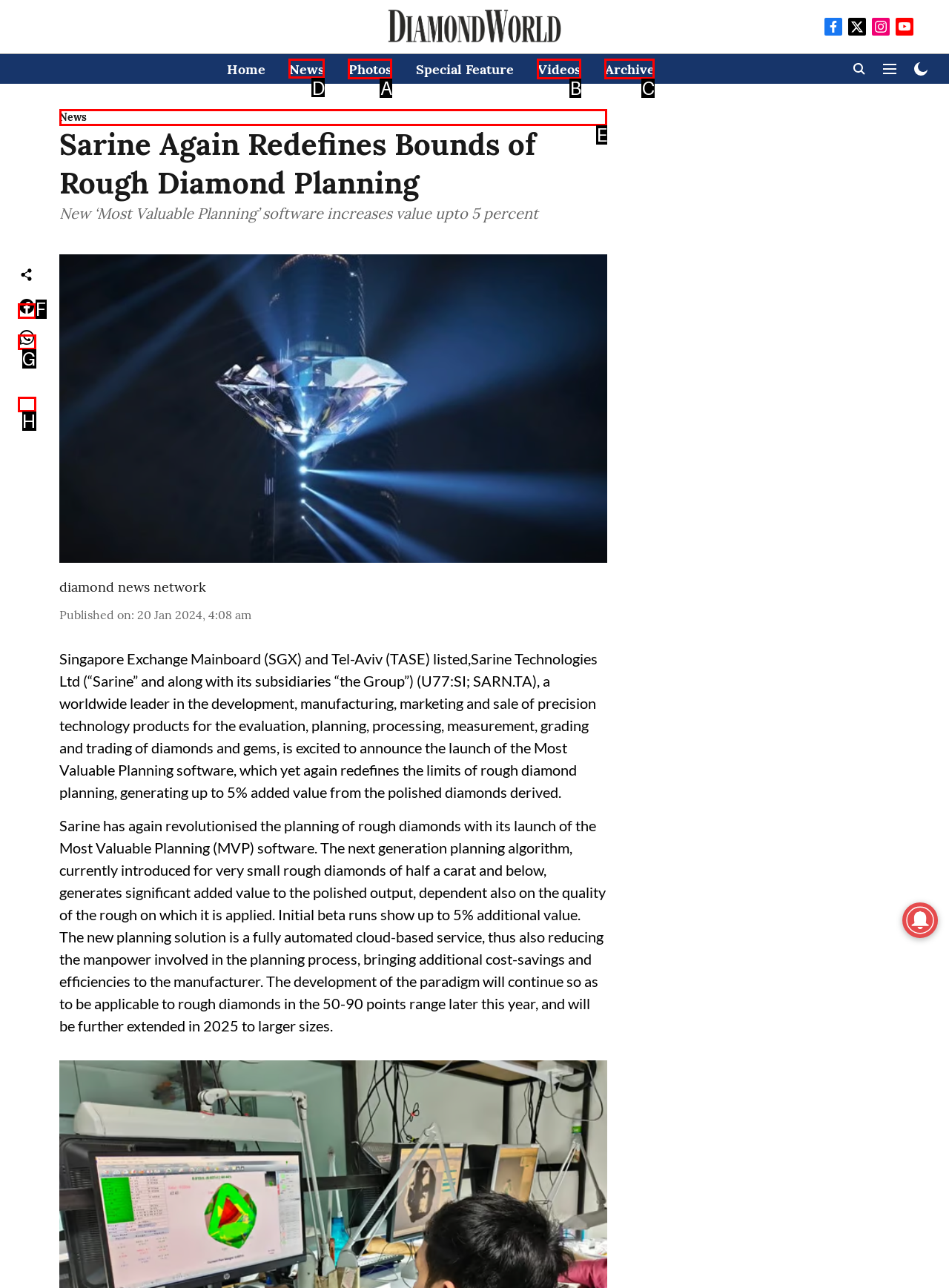Identify the correct letter of the UI element to click for this task: Click the 'News' link
Respond with the letter from the listed options.

D